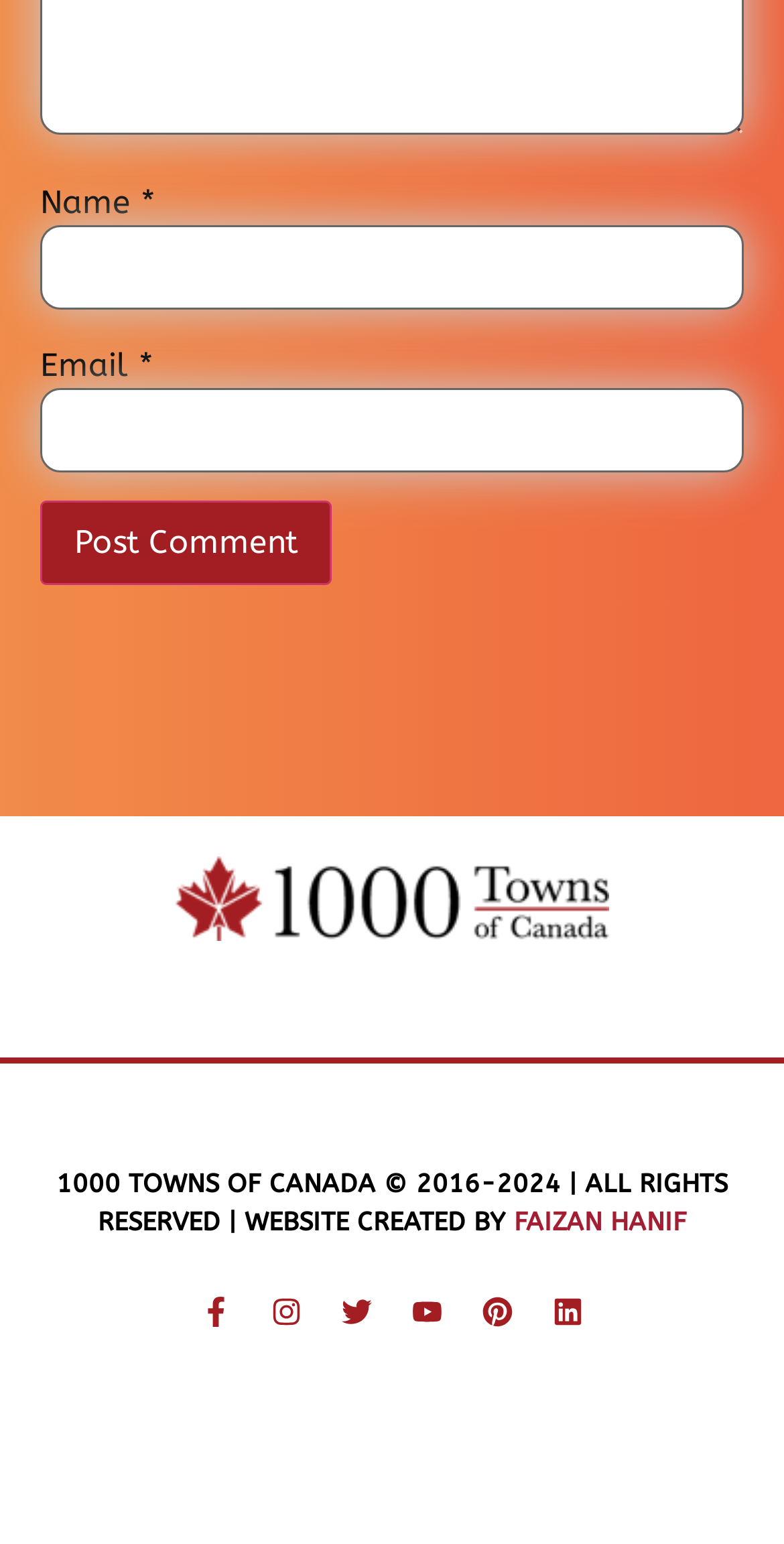Identify the bounding box coordinates of the section to be clicked to complete the task described by the following instruction: "Enter your email". The coordinates should be four float numbers between 0 and 1, formatted as [left, top, right, bottom].

[0.051, 0.251, 0.949, 0.306]